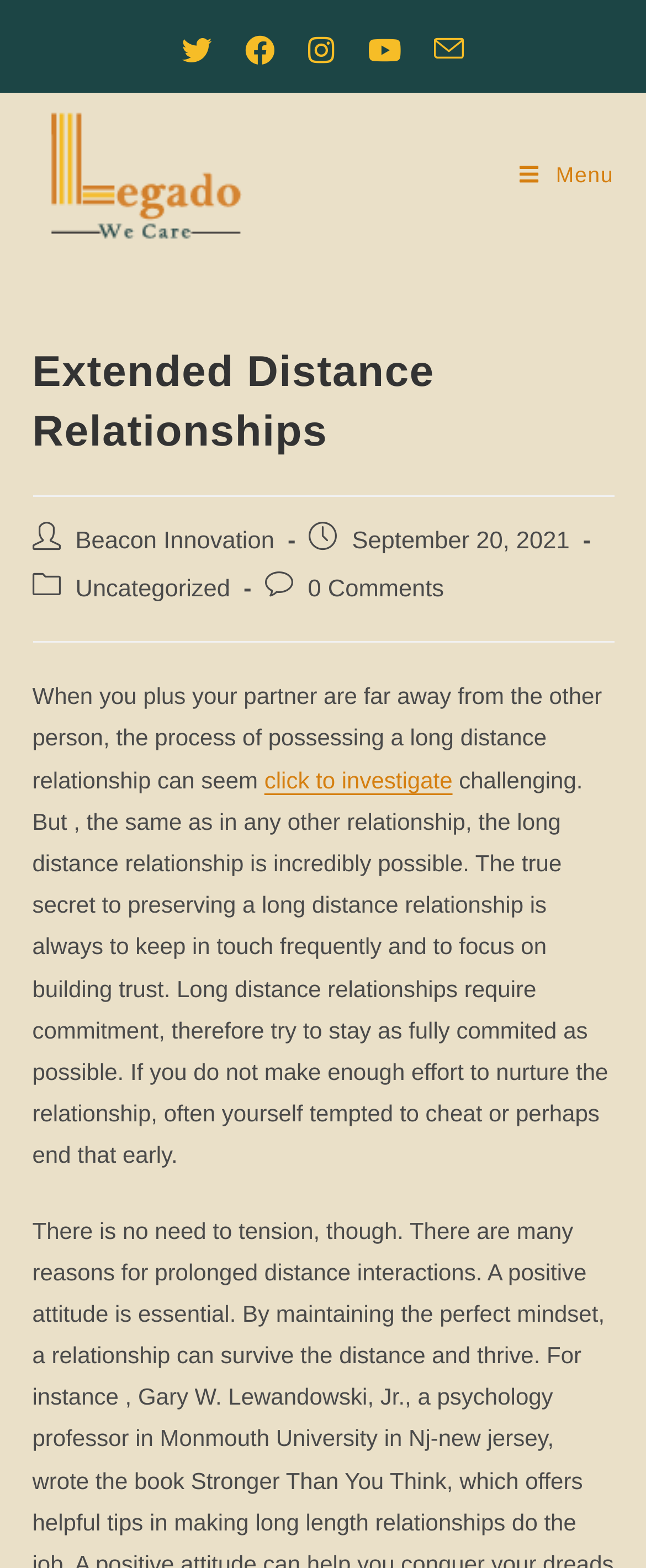Can you find the bounding box coordinates of the area I should click to execute the following instruction: "Open Twitter page"?

[0.256, 0.016, 0.354, 0.05]